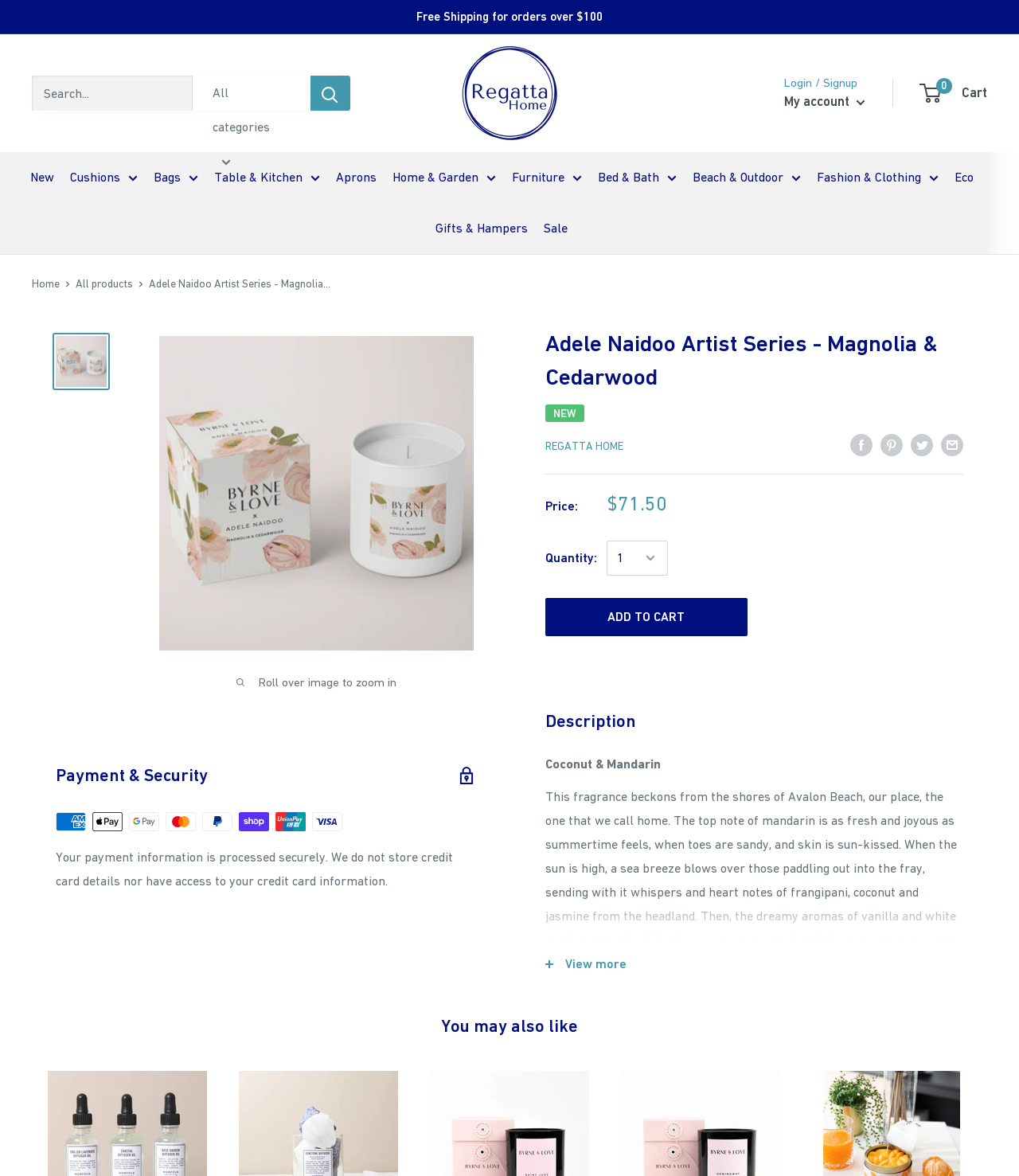Provide a comprehensive description of the webpage.

This webpage is about a product, specifically a candle, from the Adele Naidoo Artist Series, with a fragrance called Coconut & Mandarin. At the top of the page, there is a navigation menu with various categories, including New, Cushions, Bags, and more. Below the menu, there is a search bar with a search button and a dropdown menu for categories. 

To the right of the search bar, there is a link to the website's homepage, a login/signup button, and a cart icon with a link to the cart. 

Below the navigation menu, there is a breadcrumb navigation showing the current page's location in the website's hierarchy. The breadcrumb navigation is followed by a large image of the product, with a rollover image to zoom in. 

On the right side of the product image, there is a section with information about payment and security, featuring logos of various payment methods. 

Below the product image, there is a section with the product's details, including its name, price, and quantity. There is also an "Add to Cart" button. 

Following the product details, there is a description of the product, which includes a passage about the fragrance and its notes. The description is divided into sections, including Top, Heart, and Base notes. 

At the bottom of the page, there is a section with additional information about the product, including its vegan and soy candle features, burn time, and weight. There is also a "View more" button. 

Finally, there is a section titled "You may also like" with a heading, but no visible content.